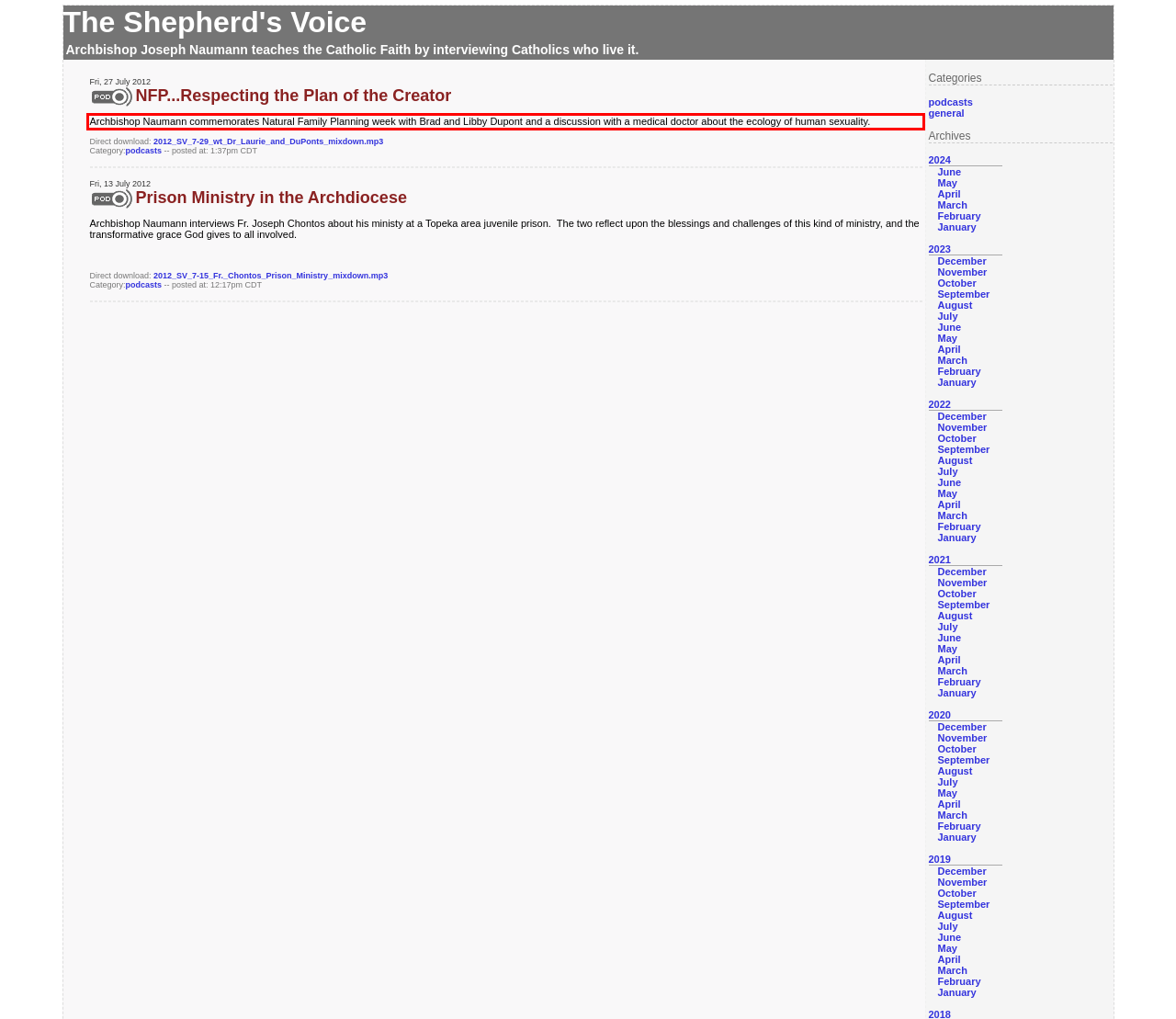Analyze the screenshot of a webpage where a red rectangle is bounding a UI element. Extract and generate the text content within this red bounding box.

Archbishop Naumann commemorates Natural Family Planning week with Brad and Libby Dupont and a discussion with a medical doctor about the ecology of human sexuality.